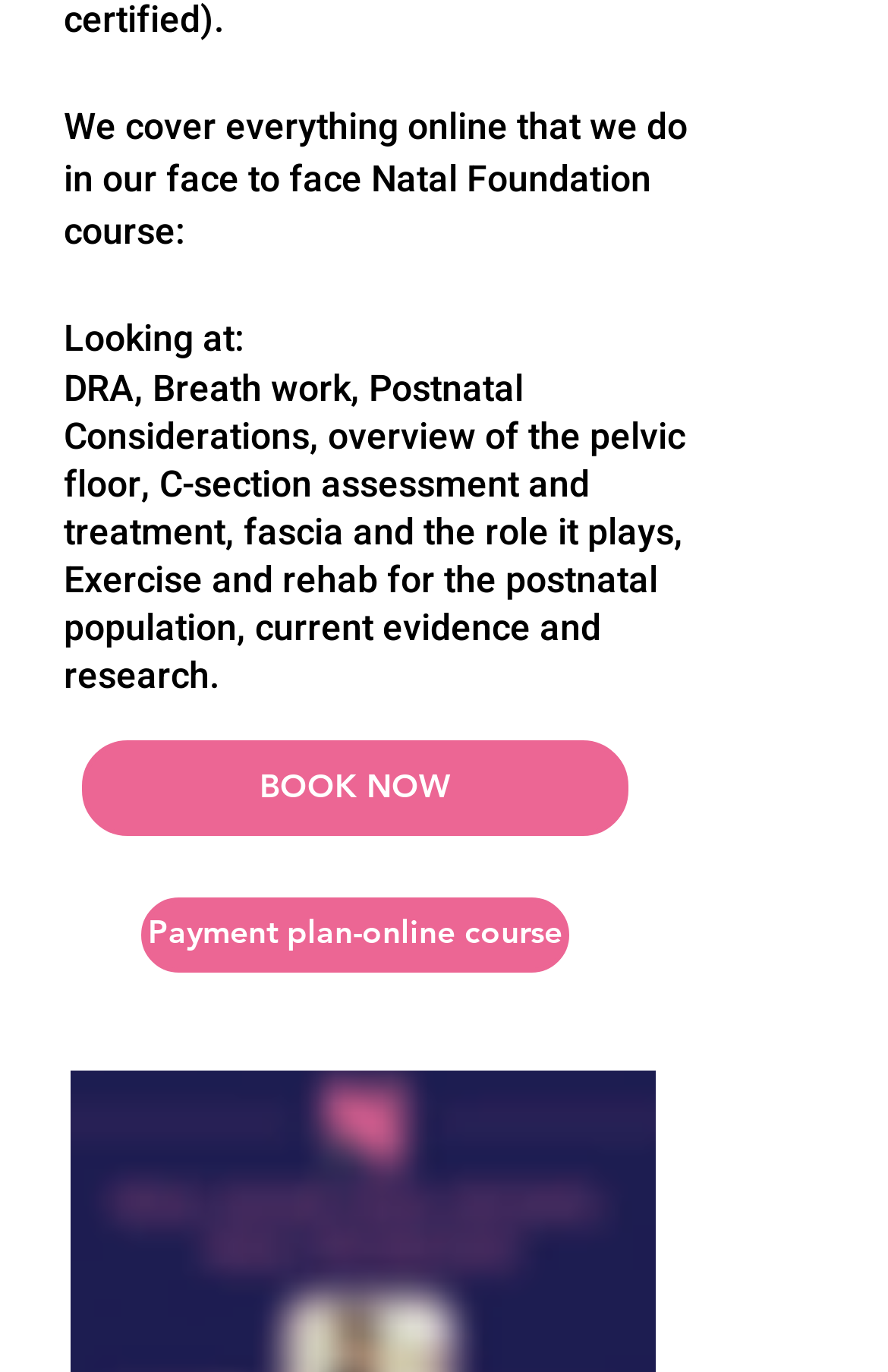Please specify the bounding box coordinates in the format (top-left x, top-left y, bottom-right x, bottom-right y), with values ranging from 0 to 1. Identify the bounding box for the UI component described as follows: aria-label="Quick actions"

None